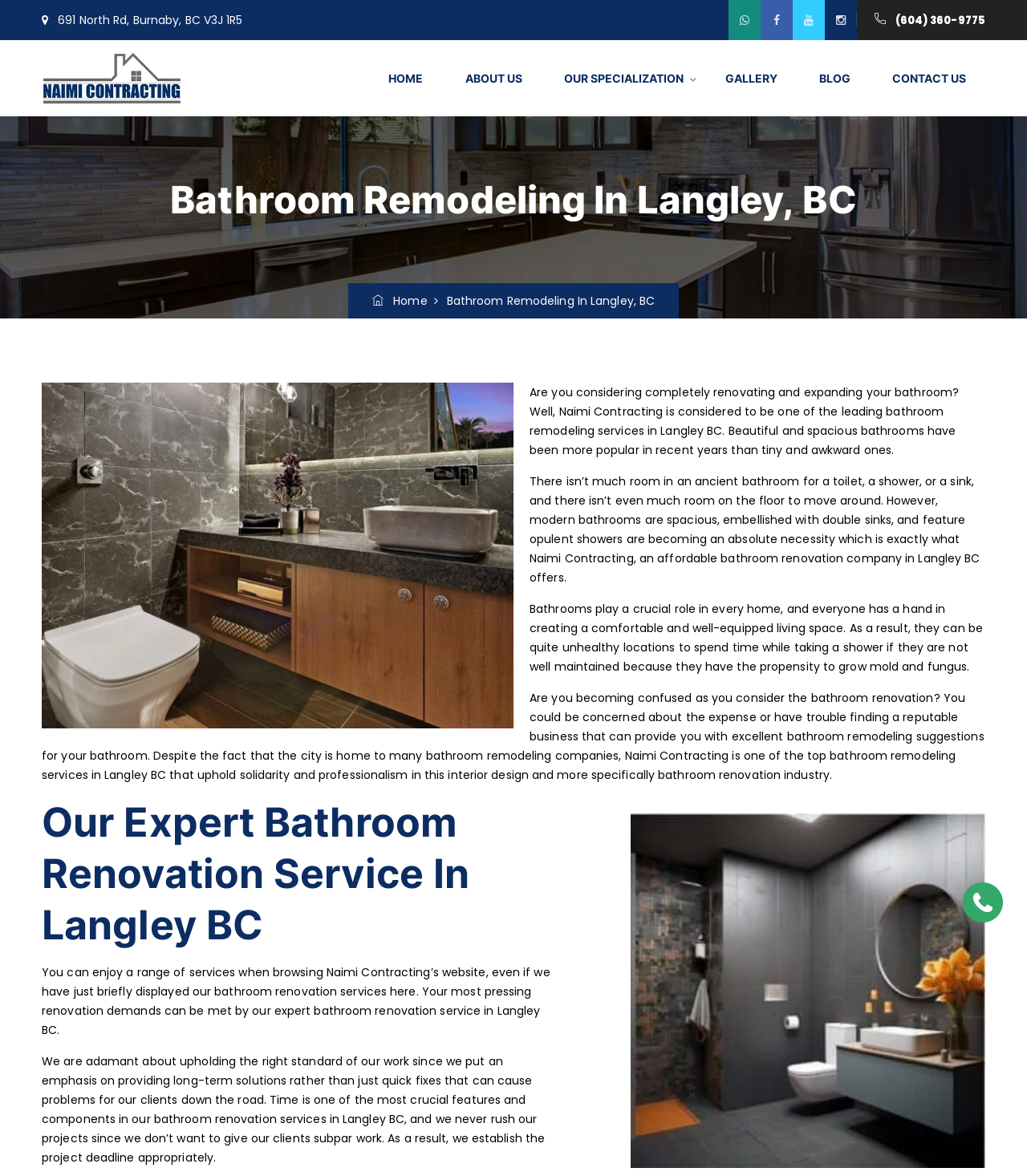How many social media links are at the top of the webpage? Please answer the question using a single word or phrase based on the image.

4